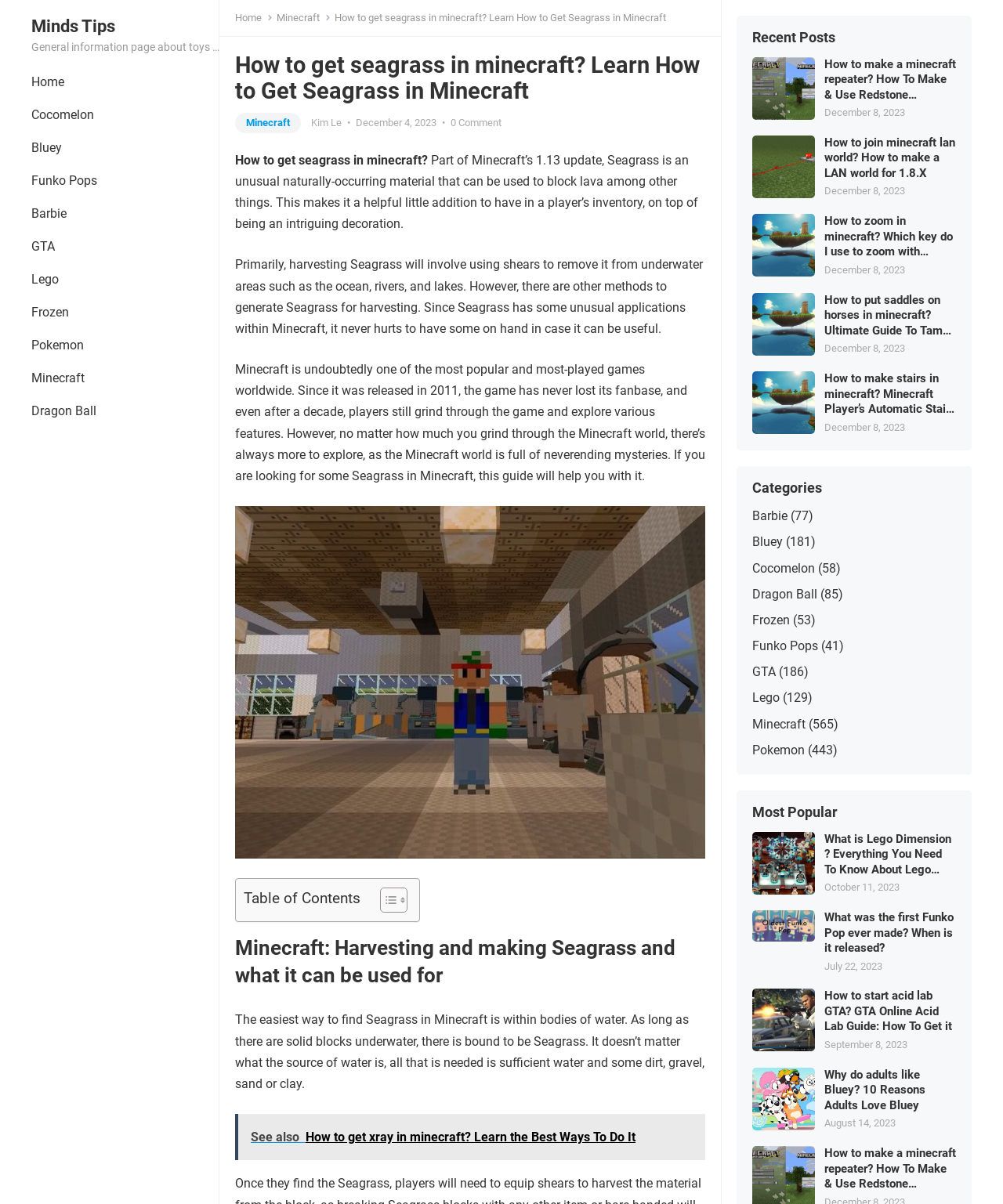Please use the details from the image to answer the following question comprehensively:
What is the author of the current article?

The author of the current article can be determined by looking at the link 'Kim Le' next to the heading 'How to get seagrass in minecraft? Learn How to Get Seagrass in Minecraft'.